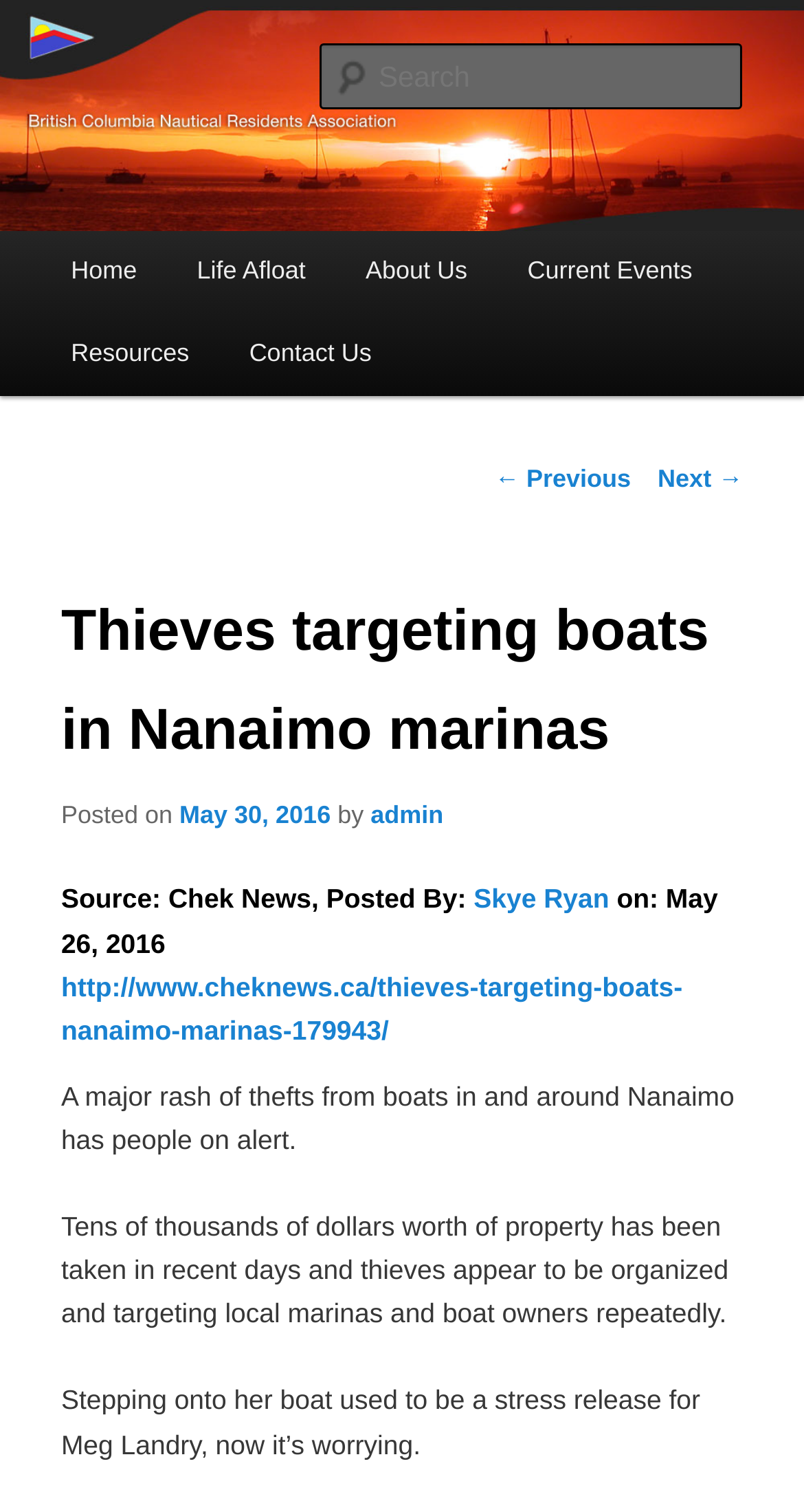Can you find the bounding box coordinates of the area I should click to execute the following instruction: "Search for something"?

[0.396, 0.029, 0.924, 0.072]